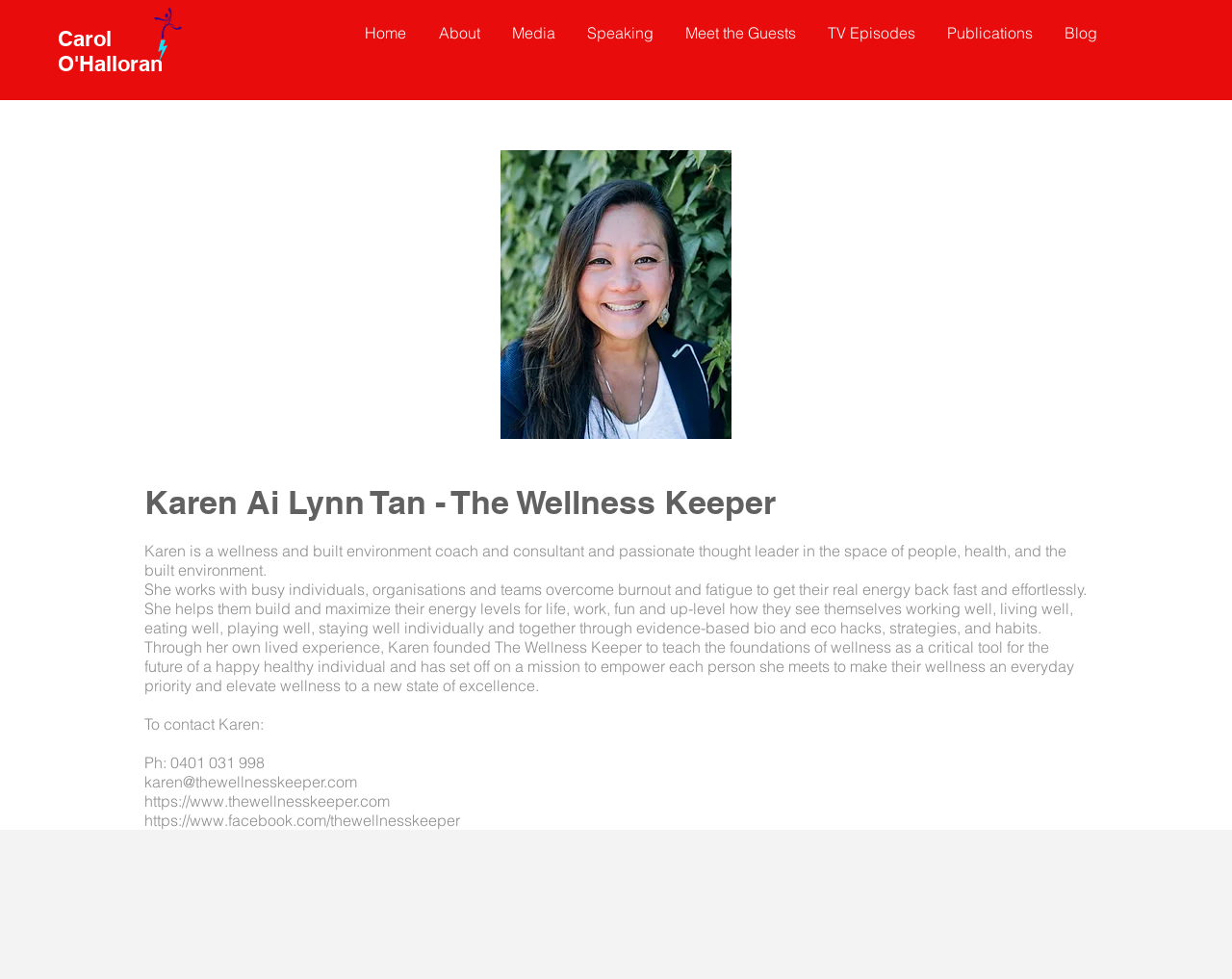Please examine the image and answer the question with a detailed explanation:
How can you contact Karen?

The website provides contact information, including a phone number and email address, which can be used to get in touch with Karen.